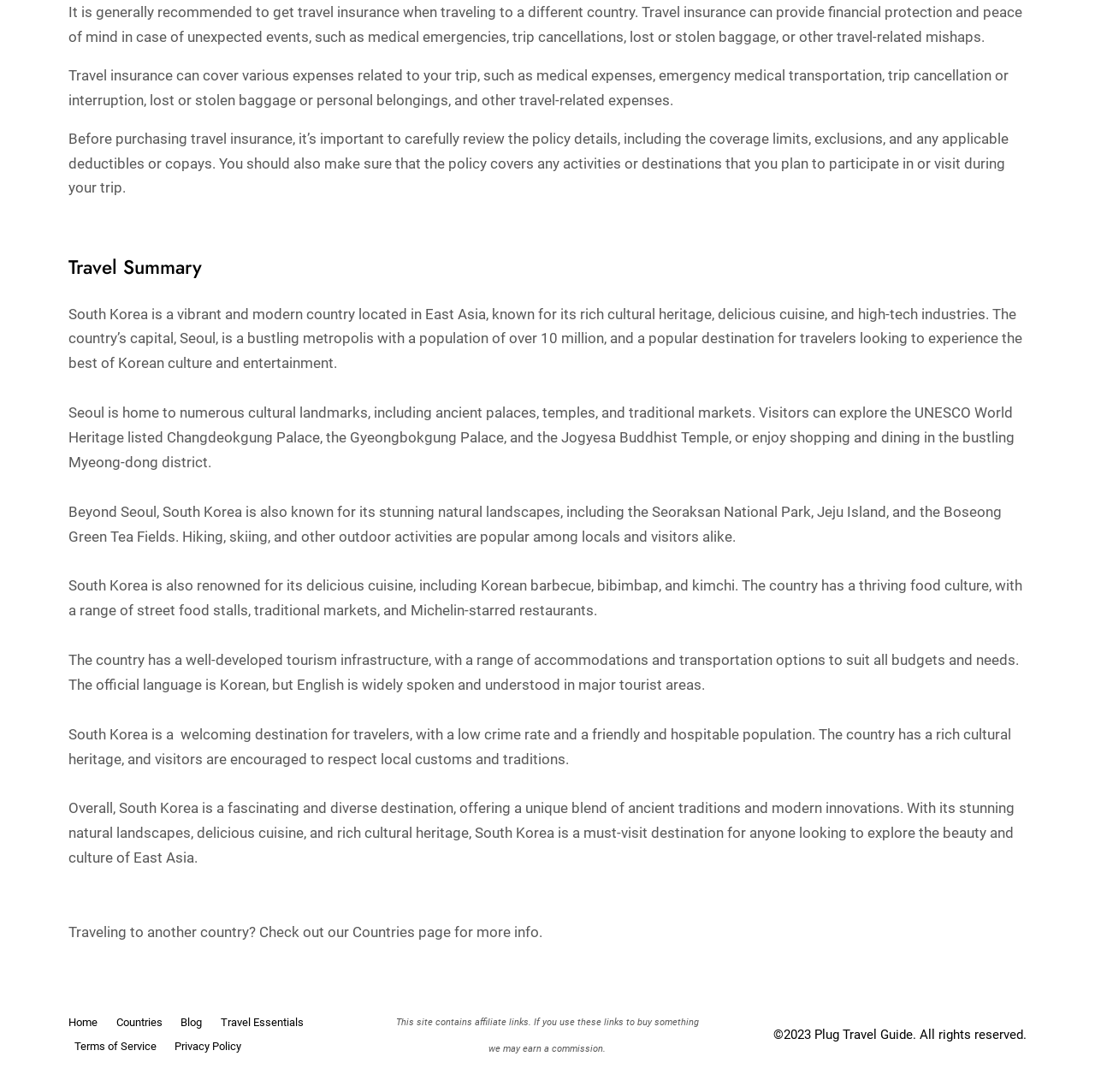What is the name of the palace listed as a UNESCO World Heritage site?
Can you provide an in-depth and detailed response to the question?

The webpage mentions that visitors can explore the UNESCO World Heritage-listed Changdeokgung Palace, among other cultural landmarks in Seoul.